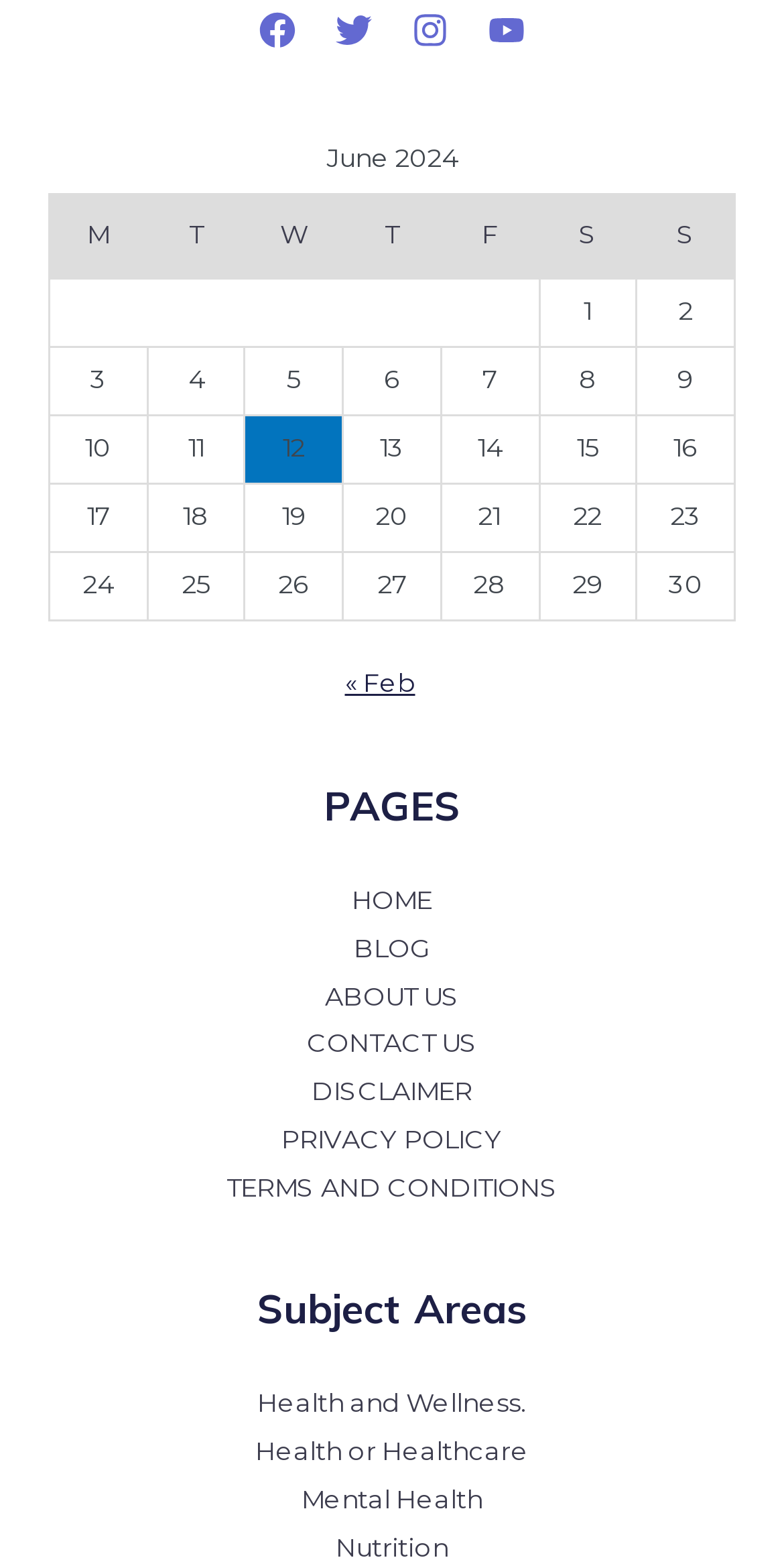Pinpoint the bounding box coordinates for the area that should be clicked to perform the following instruction: "Read about Mental Health".

[0.385, 0.946, 0.615, 0.966]